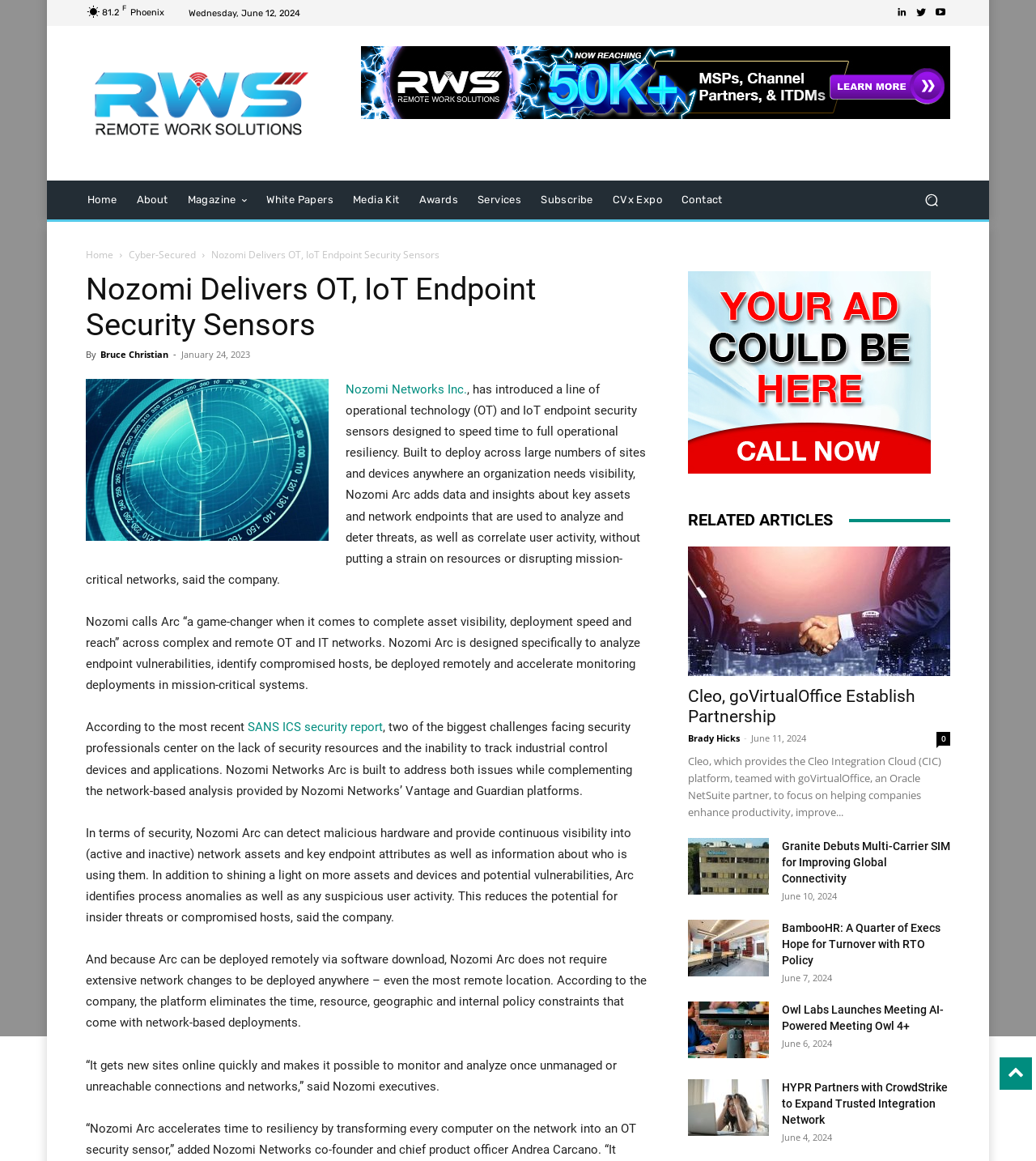Given the content of the image, can you provide a detailed answer to the question?
What is the company that introduced a line of operational technology (OT) and IoT endpoint security sensors?

I found this answer by reading the text in the webpage, specifically the sentence 'Nozomi Networks Inc., has introduced a line of operational technology (OT) and IoT endpoint security sensors designed to speed time to full operational resiliency.'